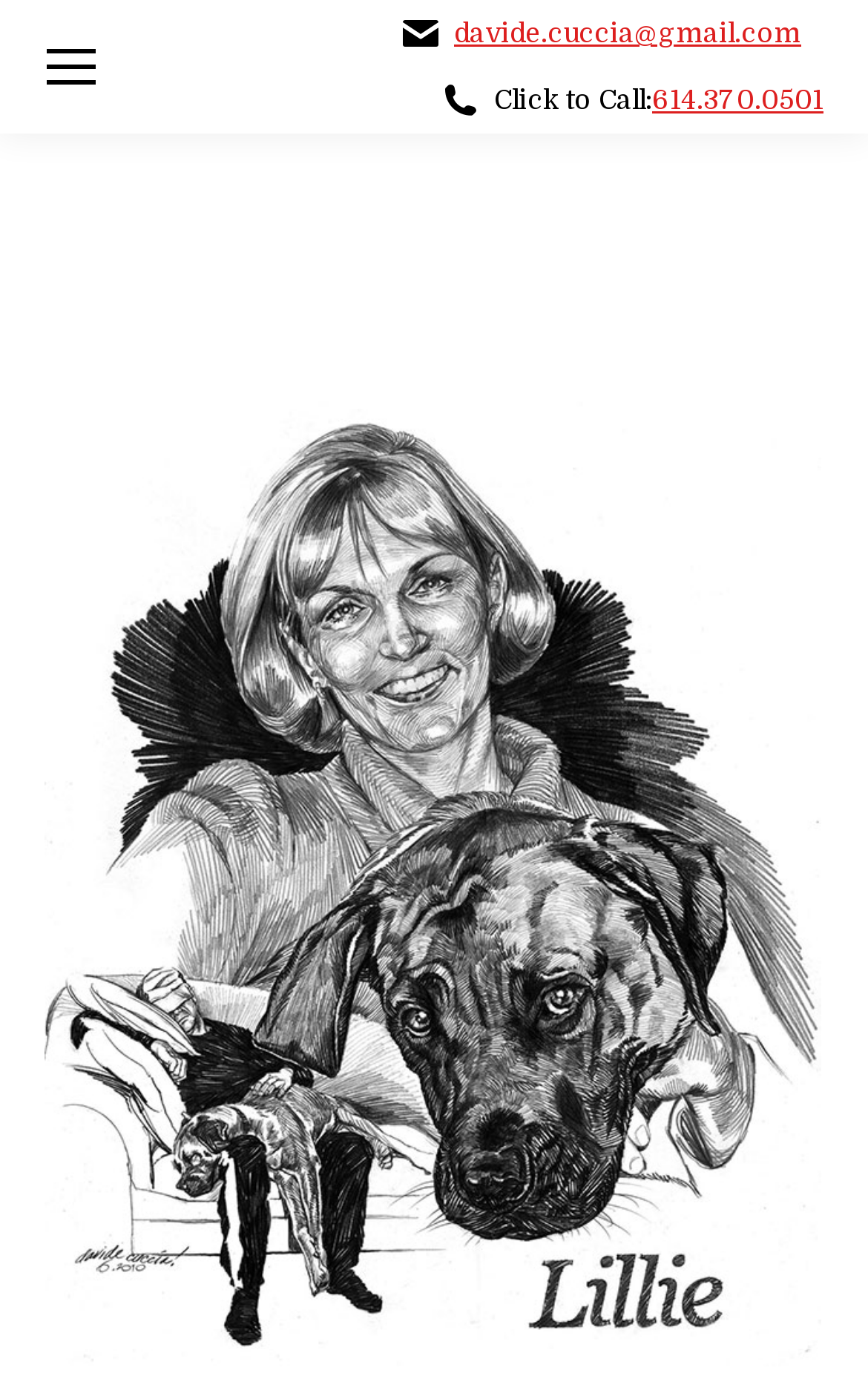Using the provided description aria-label="Mobile menu icon", find the bounding box coordinates for the UI element. Provide the coordinates in (top-left x, top-left y, bottom-right x, bottom-right y) format, ensuring all values are between 0 and 1.

[0.051, 0.029, 0.113, 0.068]